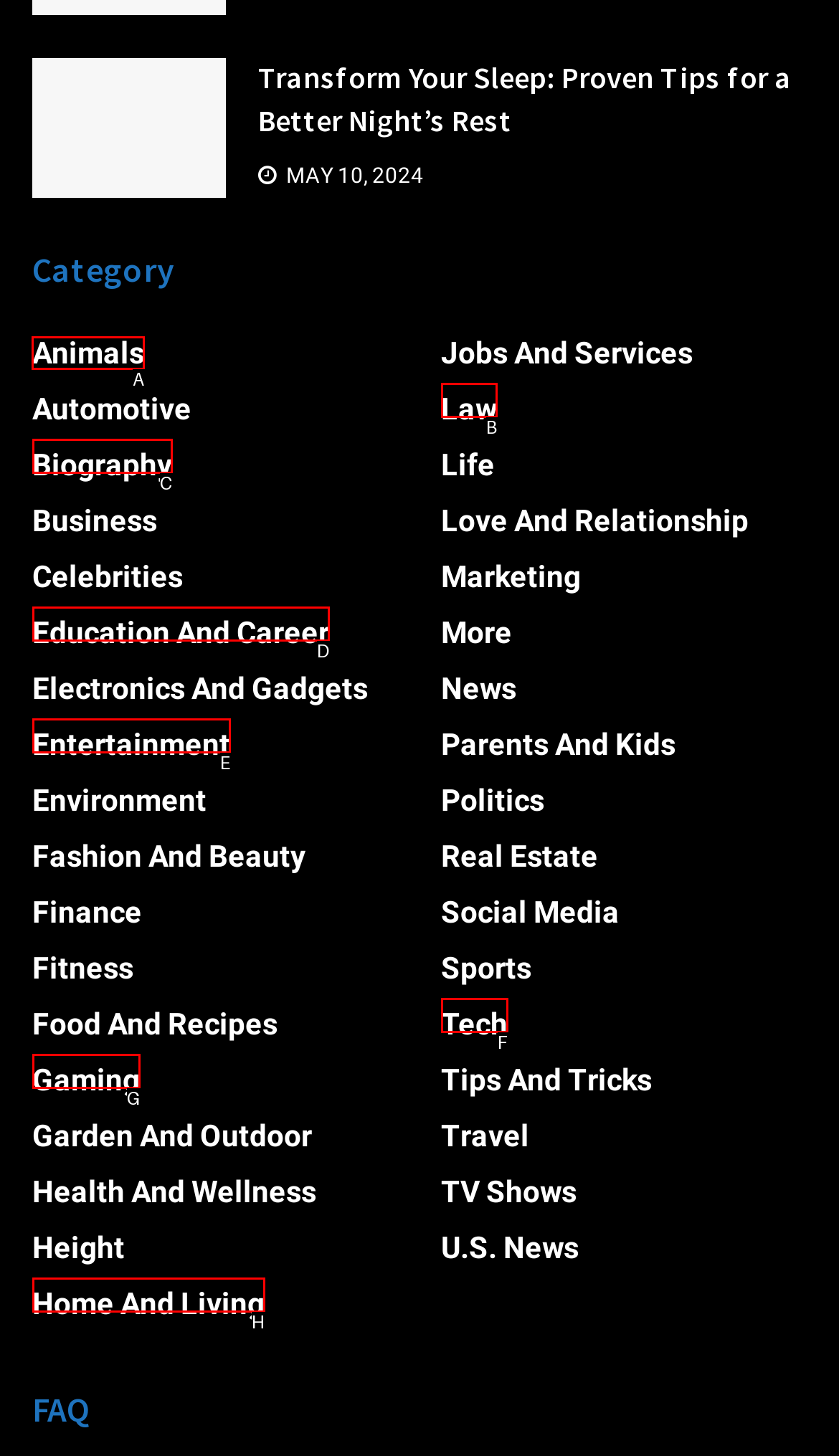Determine the letter of the element you should click to carry out the task: Select the 'Animals' category
Answer with the letter from the given choices.

A